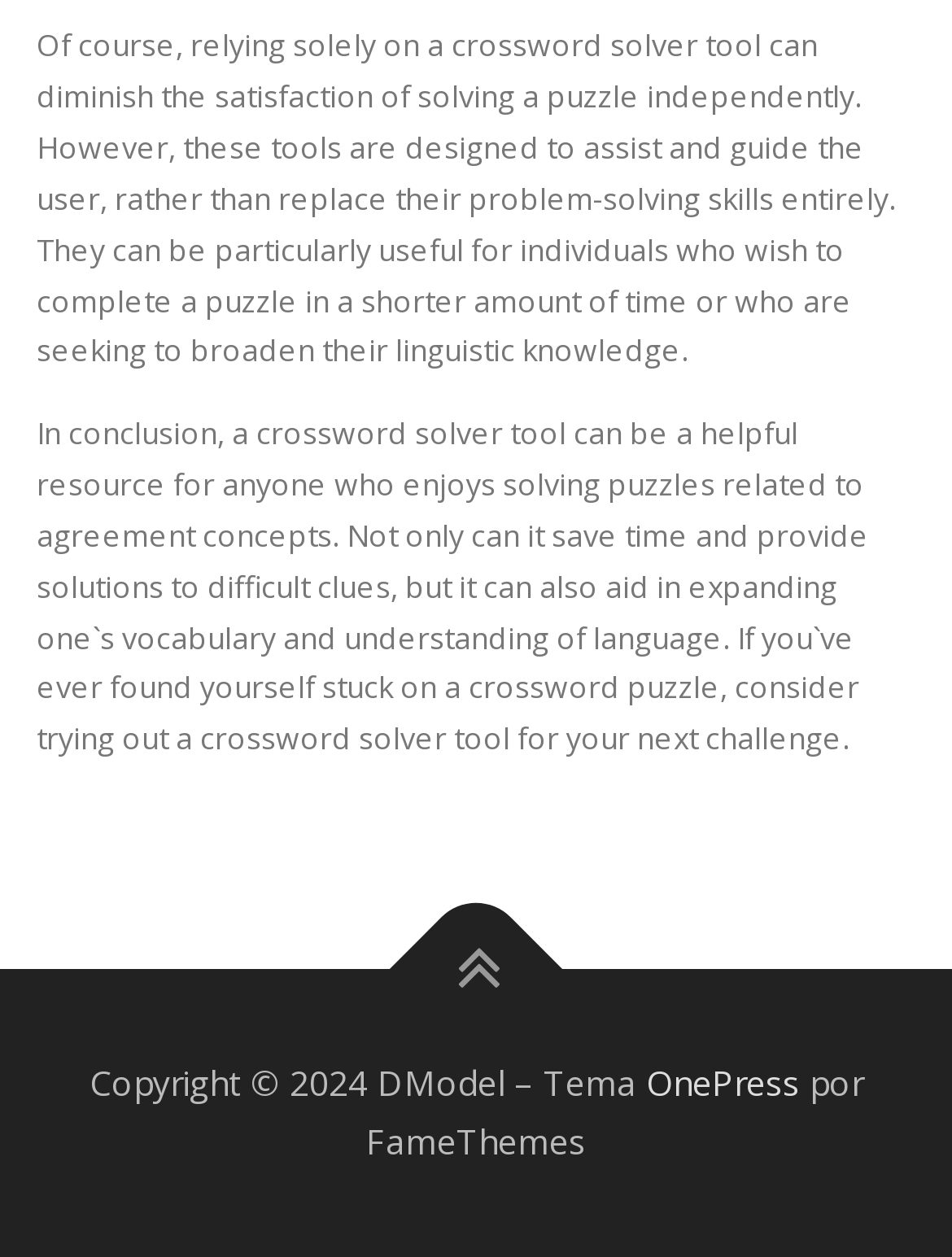Using the description "title="Voltar ao topo"", predict the bounding box of the relevant HTML element.

[0.409, 0.702, 0.591, 0.84]